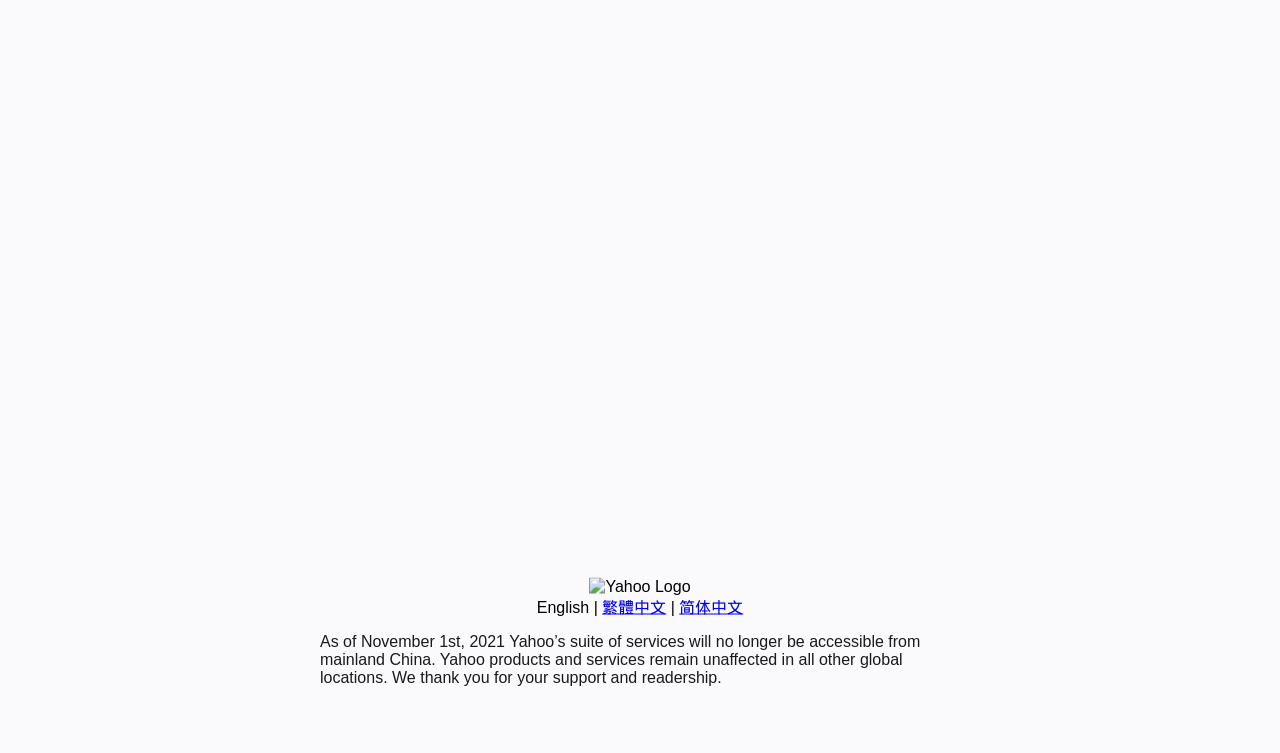Extract the bounding box coordinates for the UI element described as: "简体中文".

[0.531, 0.795, 0.581, 0.817]